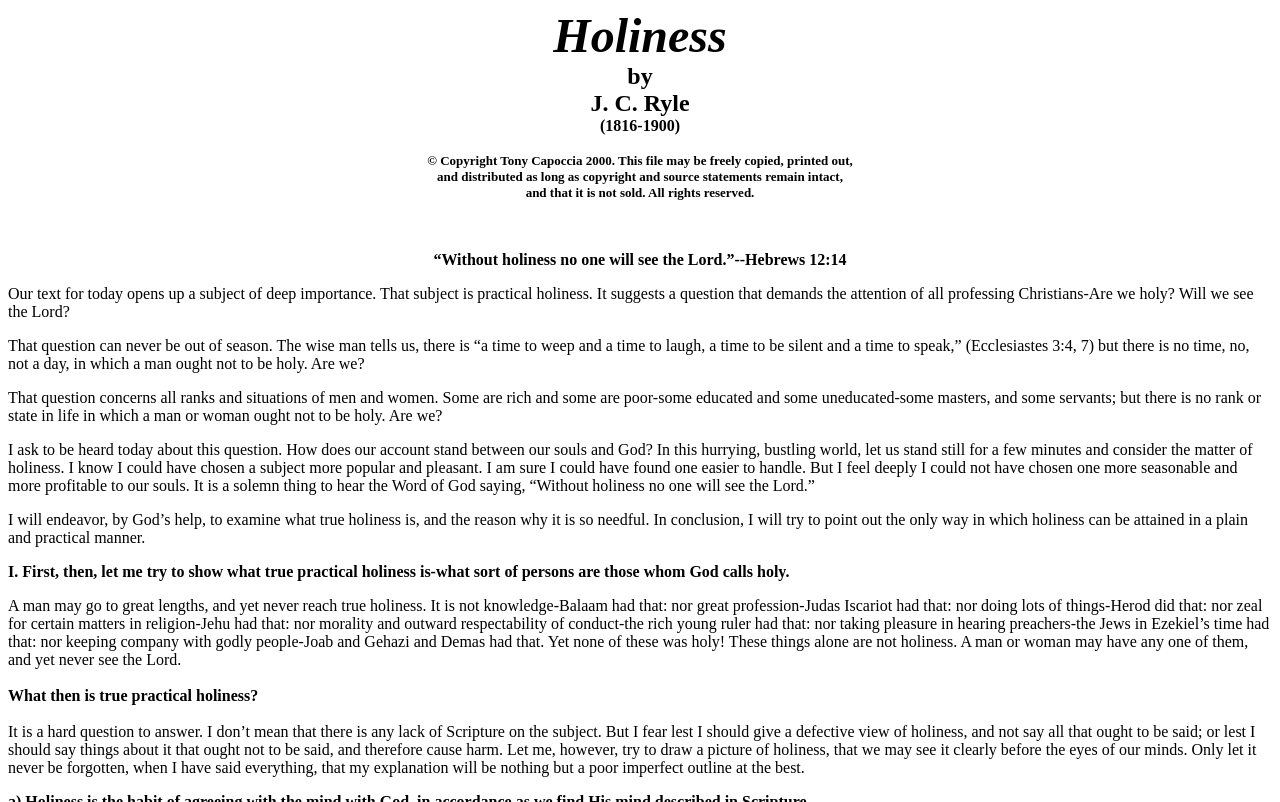What is the copyright information of the text?
Answer with a single word or phrase by referring to the visual content.

Copyright Tony Capoccia 2000